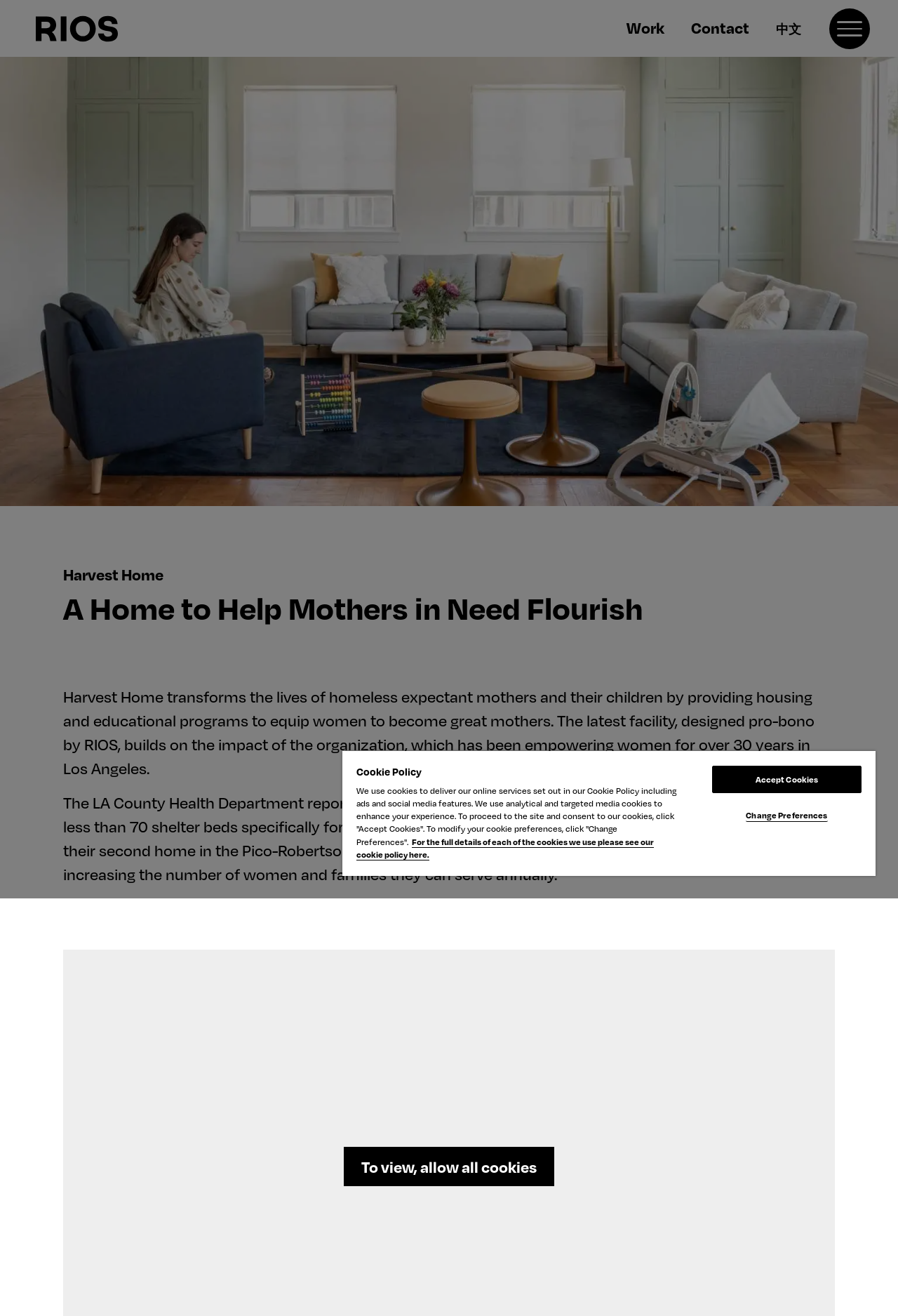Please determine the bounding box coordinates for the UI element described as: "parent_node: RIOS".

[0.923, 0.006, 0.969, 0.037]